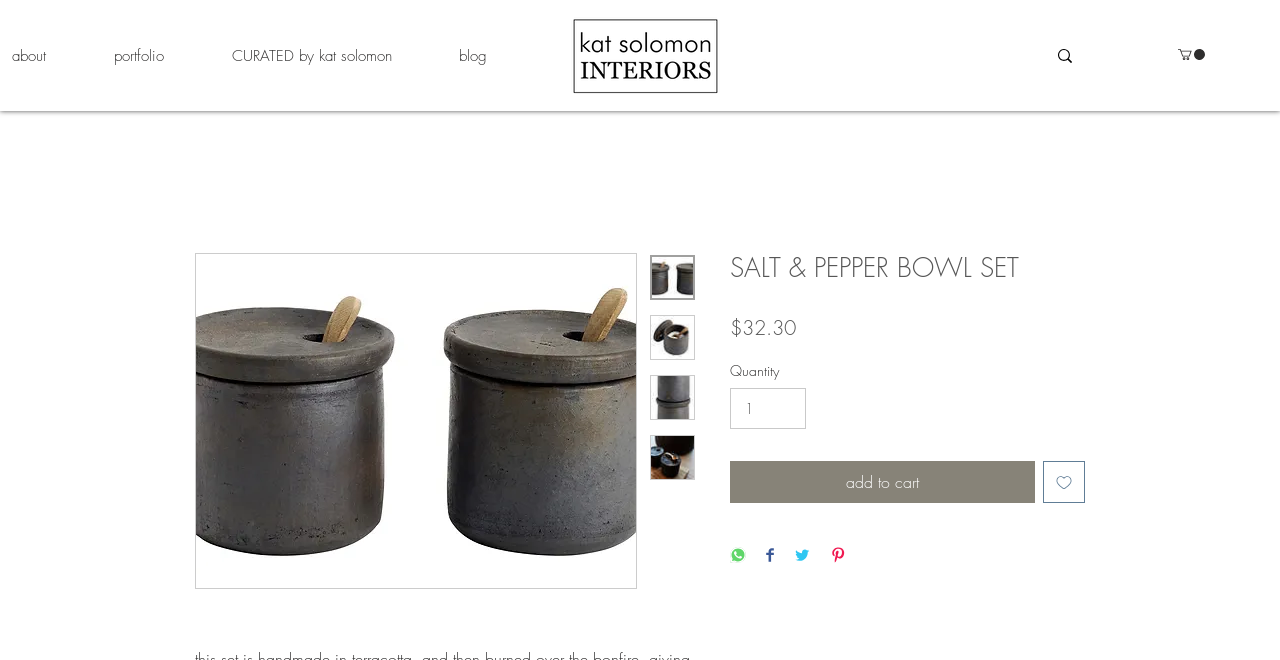What is the purpose of the button with the image of a heart?
Please provide a single word or phrase in response based on the screenshot.

Add to Wishlist